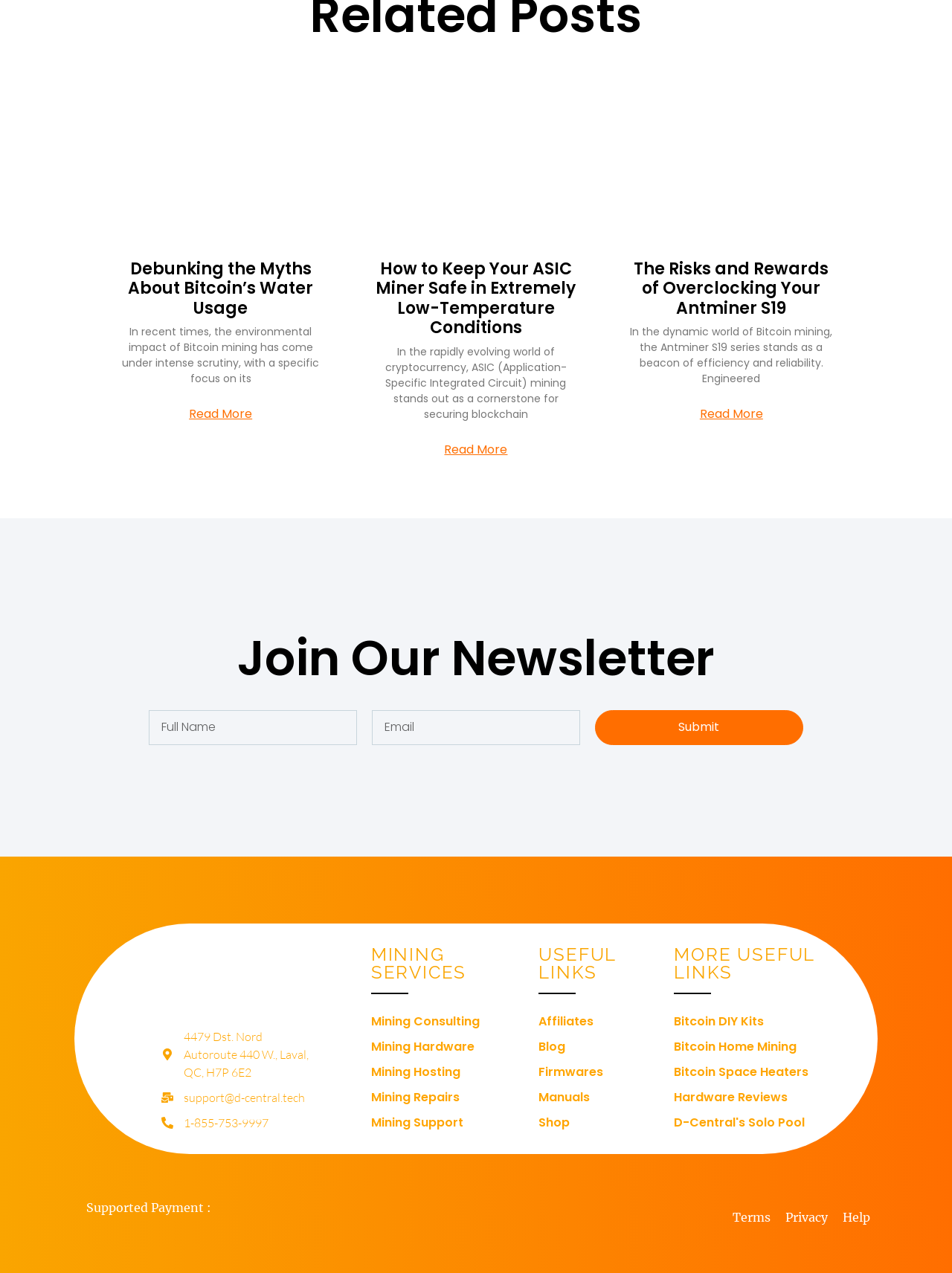Provide a one-word or short-phrase answer to the question:
What is the topic of the first article?

Bitcoin's water usage